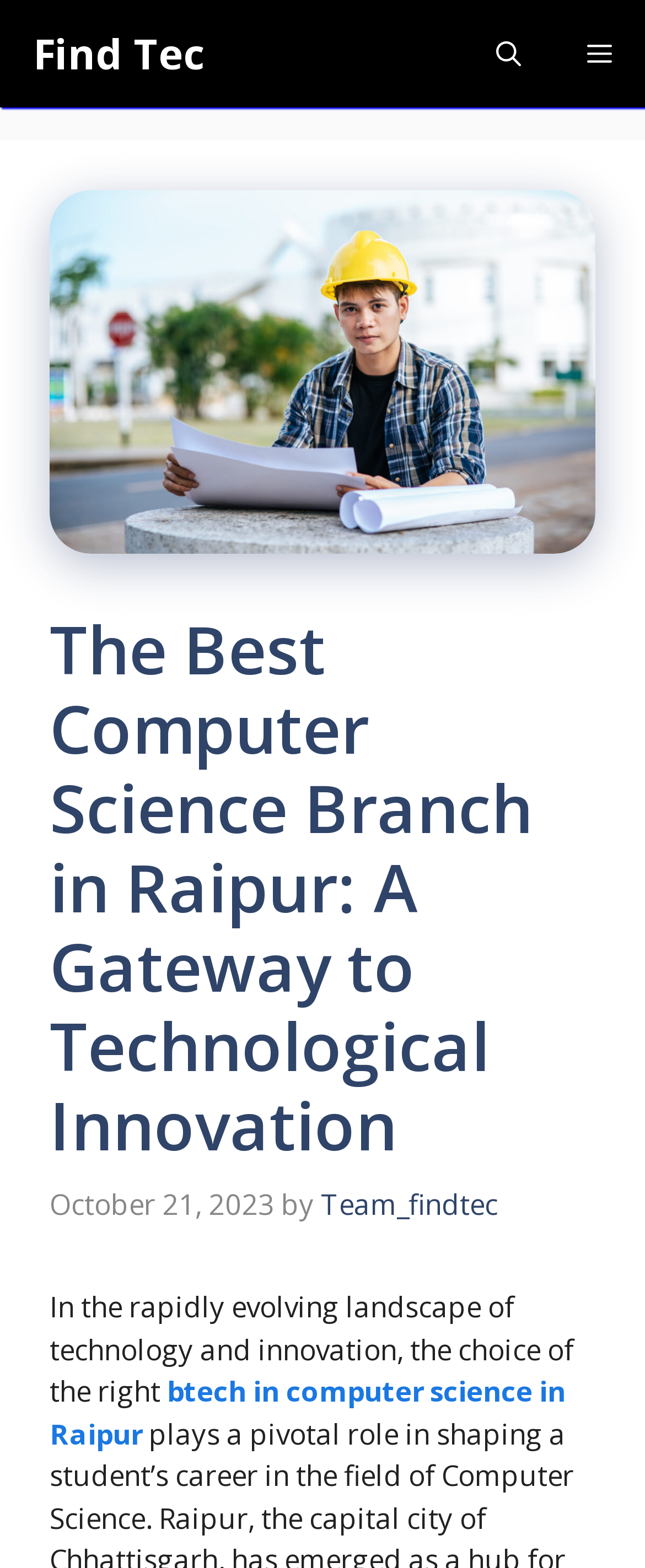What is the name of the website? Look at the image and give a one-word or short phrase answer.

Find Tec